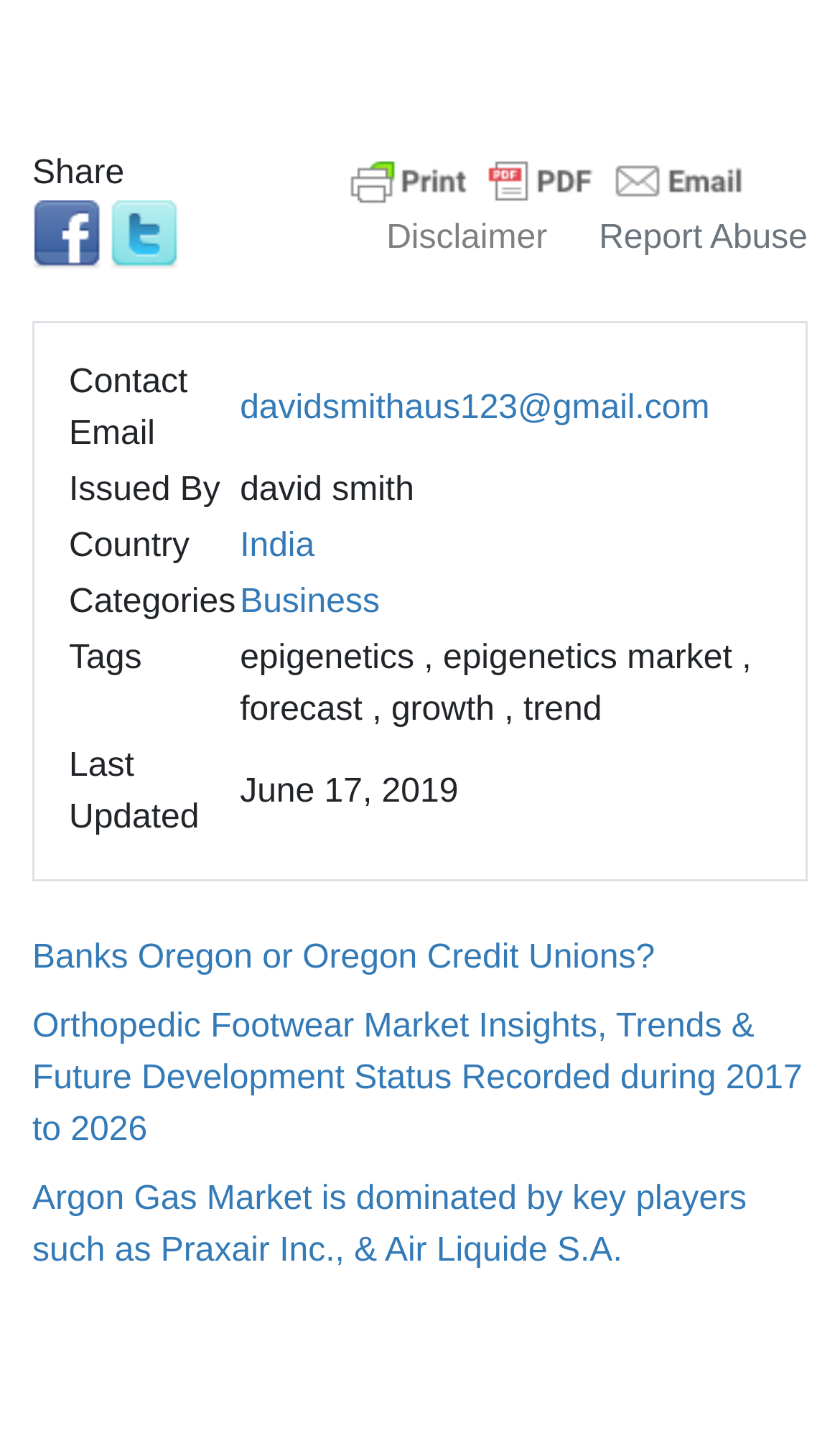How many social media links are available?
Provide an in-depth and detailed explanation in response to the question.

I found the social media links by looking at the top section of the webpage, where I see two links, one for Facebook and one for Twitter, each with an accompanying image.